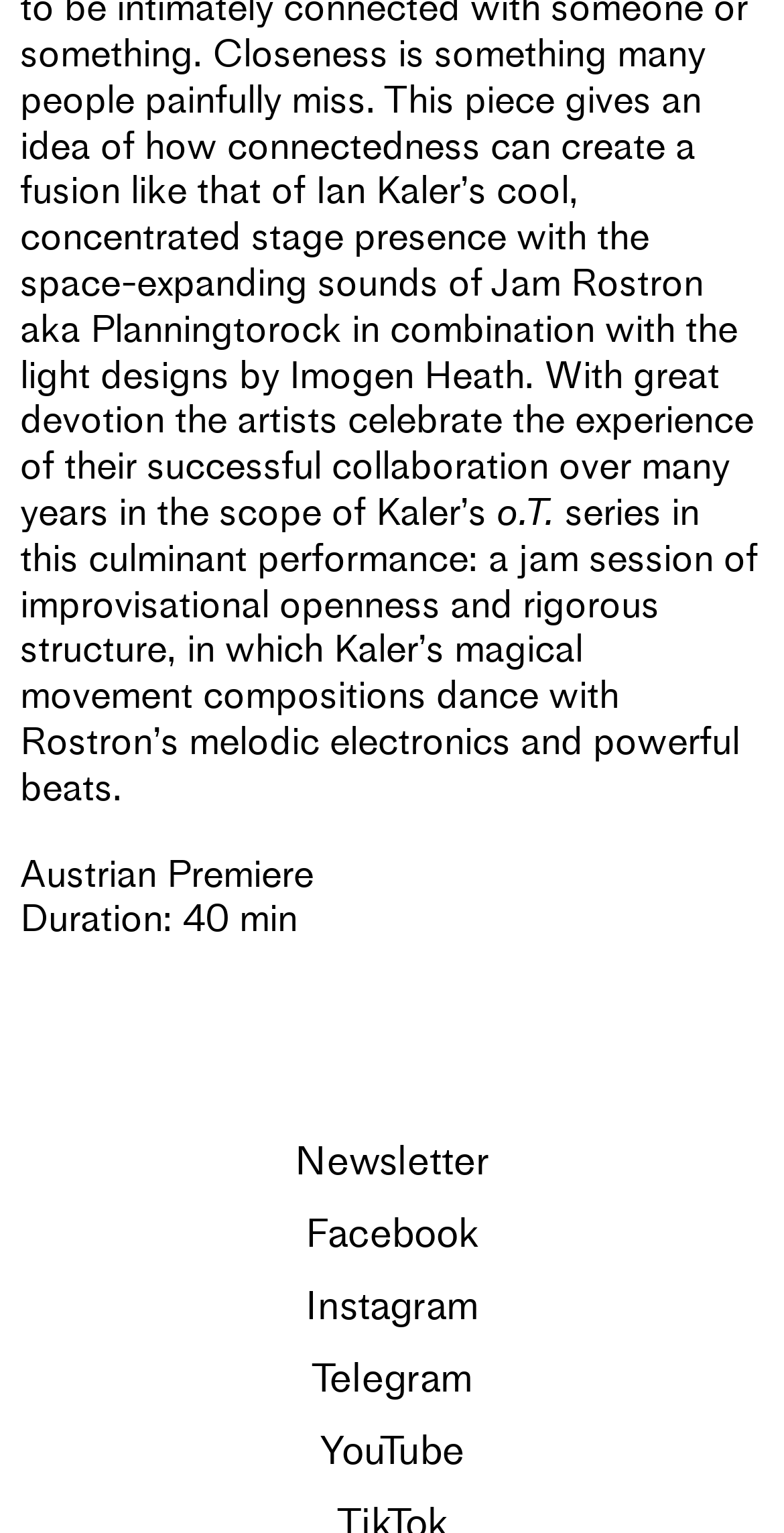Identify the bounding box coordinates of the specific part of the webpage to click to complete this instruction: "View Fire Classification".

None